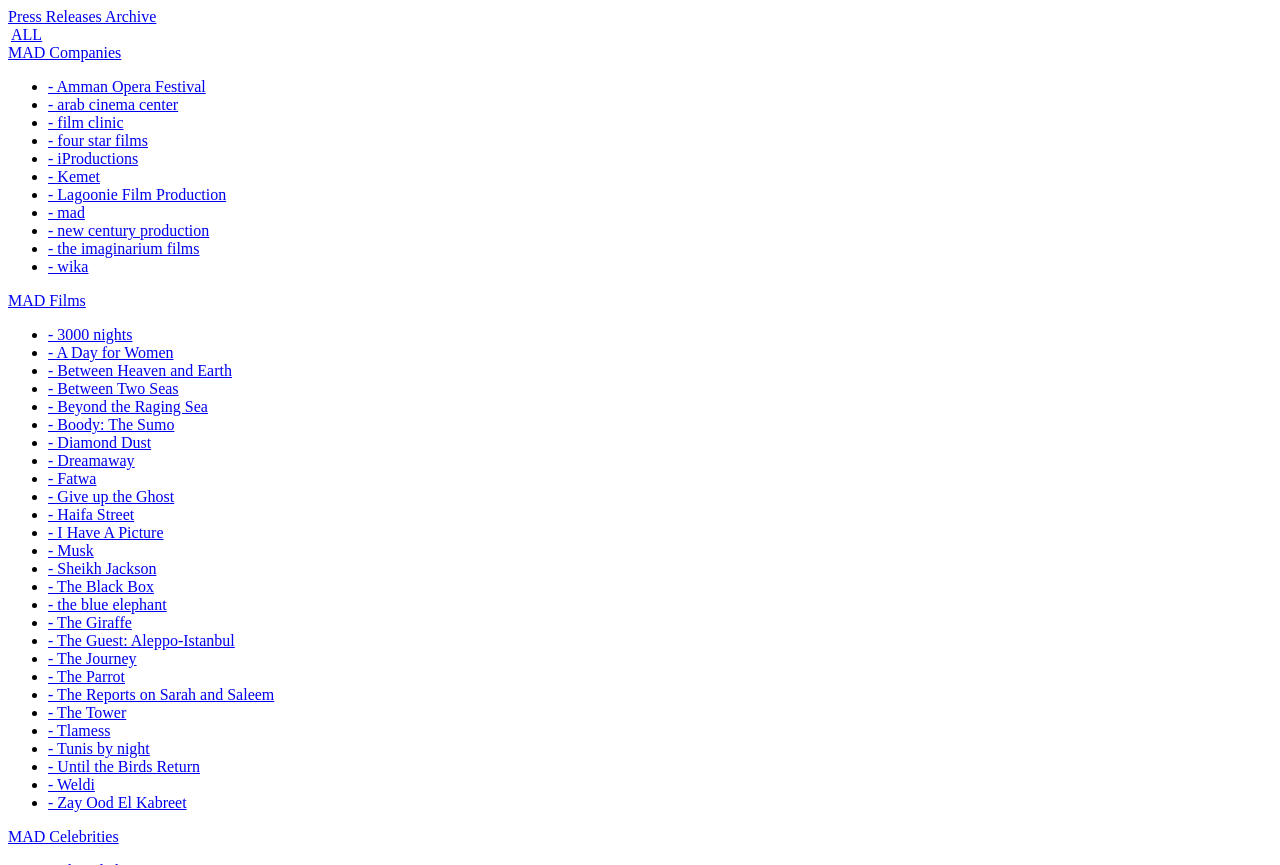Identify the bounding box coordinates of the area that should be clicked in order to complete the given instruction: "Check out 3000 nights". The bounding box coordinates should be four float numbers between 0 and 1, i.e., [left, top, right, bottom].

[0.038, 0.377, 0.103, 0.397]